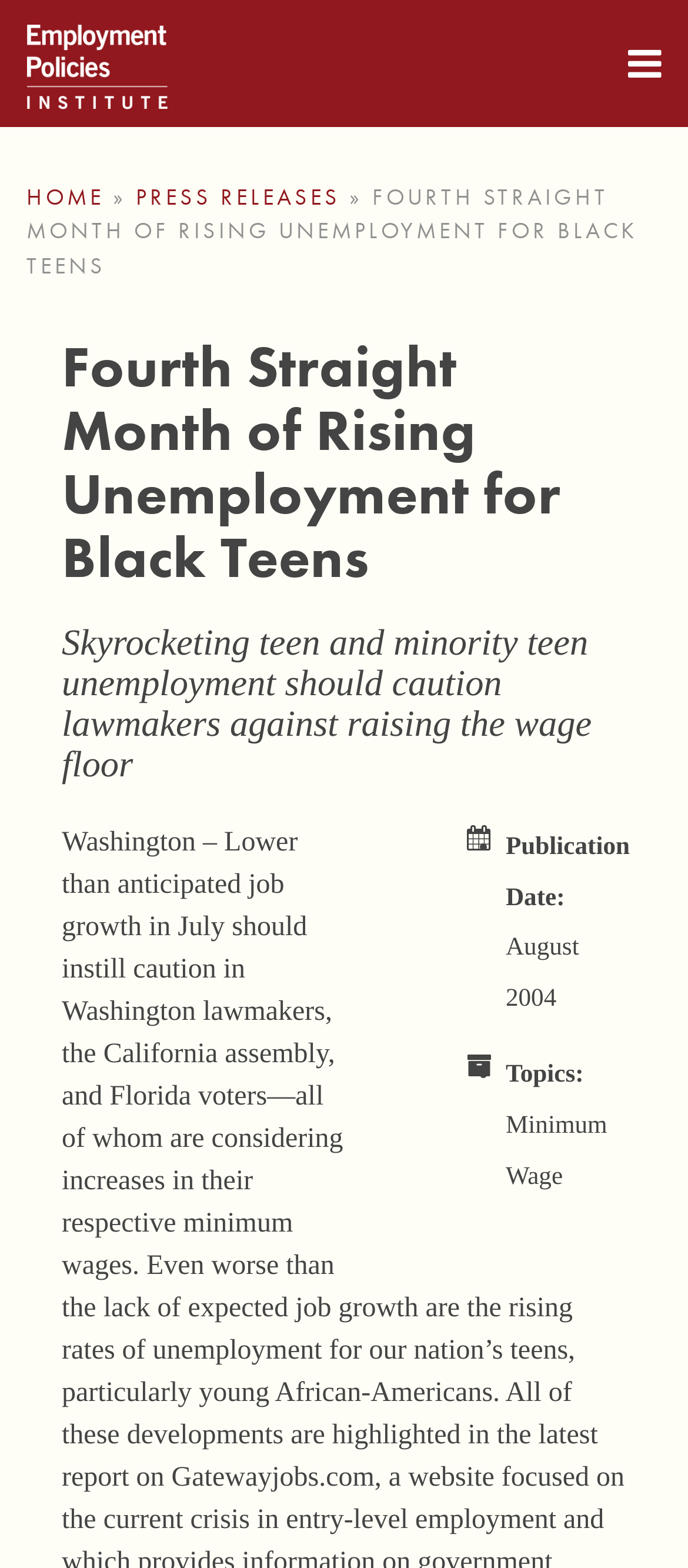Give a comprehensive overview of the webpage, including key elements.

The webpage is focused on the Employment Policies Institute, with the institute's name prominently displayed at the top left corner of the page. Below the institute's name is a horizontal navigation menu with links to "HOME" and "PRESS RELEASES". 

To the right of the navigation menu is a large heading that spans almost the entire width of the page, stating "FOURTH STRAIGHT MONTH OF RISING UNEMPLOYMENT FOR BLACK TEENS". This heading is followed by a subheading that continues to discuss the topic of unemployment among black teens. 

Below the subheading, there are two bullet points, each marked with a "•" symbol. The first bullet point is accompanied by text stating "Publication Date: August 2004", while the second bullet point is accompanied by text stating "Topics: Minimum Wage". 

At the top right corner of the page, there is a button labeled "Mobile Menu", which likely controls the navigation menu for mobile devices.